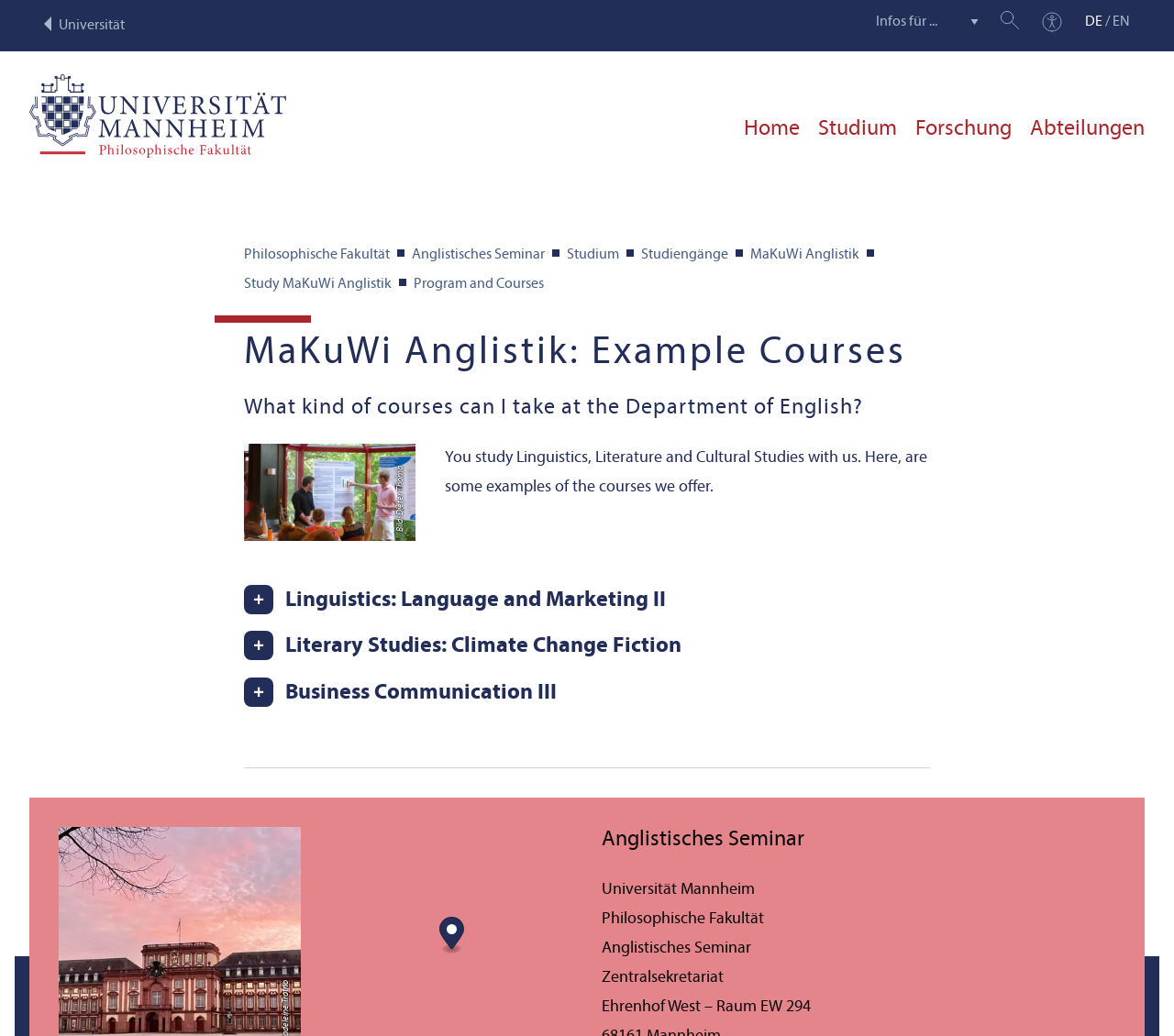What is the text of the webpage's headline?

MaKuWi Anglistik: Example Courses